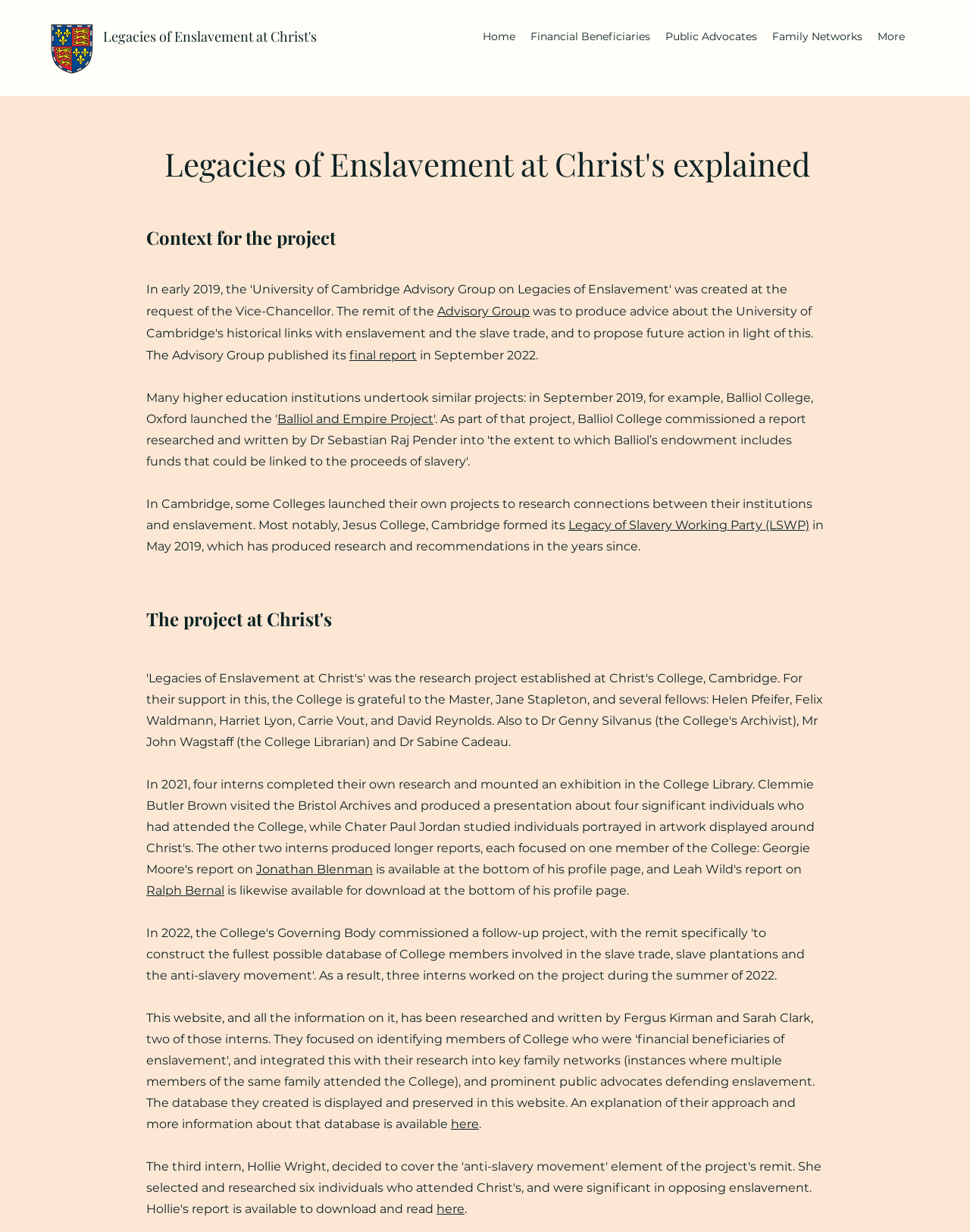Please provide a one-word or short phrase answer to the question:
How many interns completed their own research in 2021?

Four